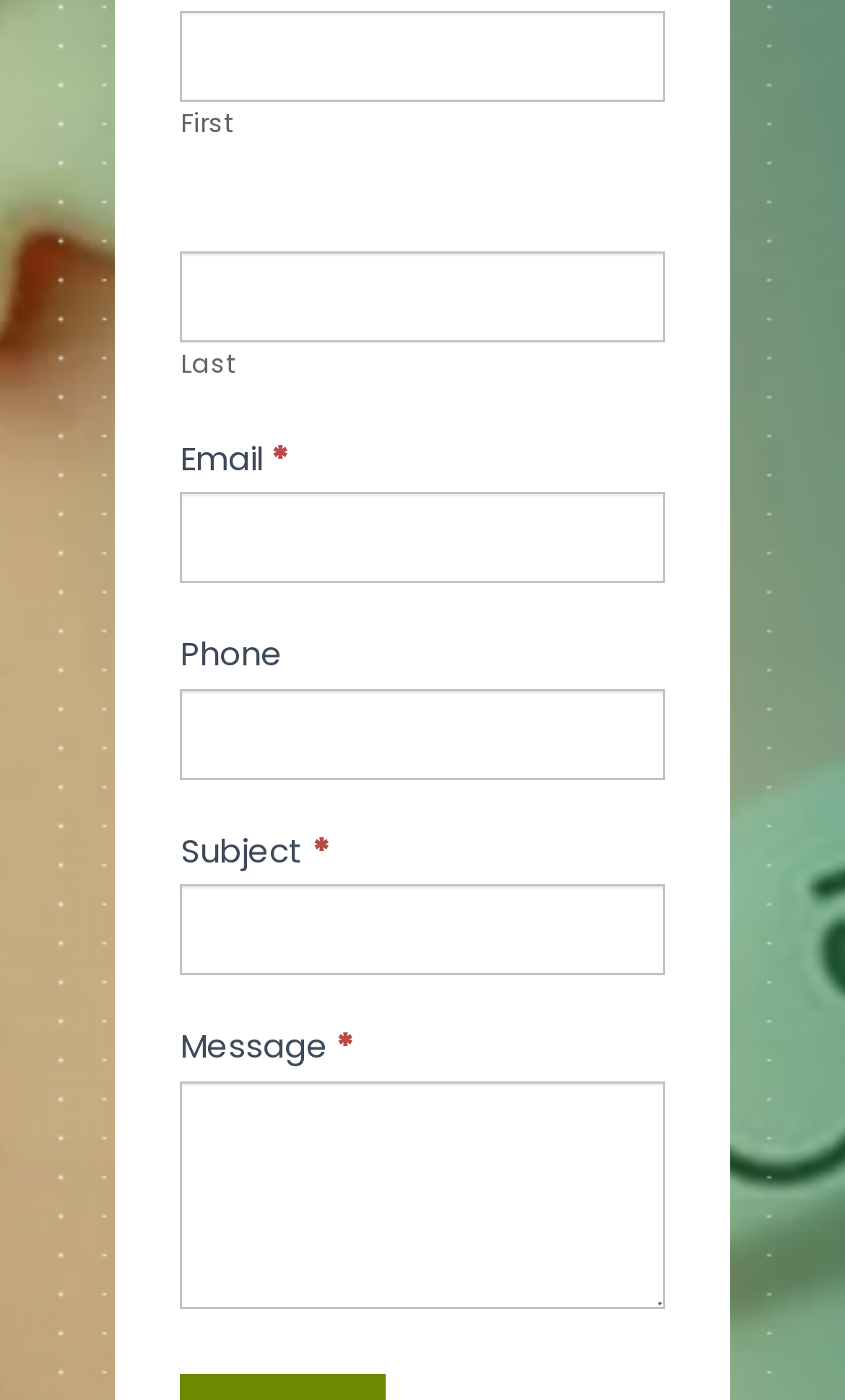Please give a succinct answer to the question in one word or phrase:
Is the 'Phone' field required?

No